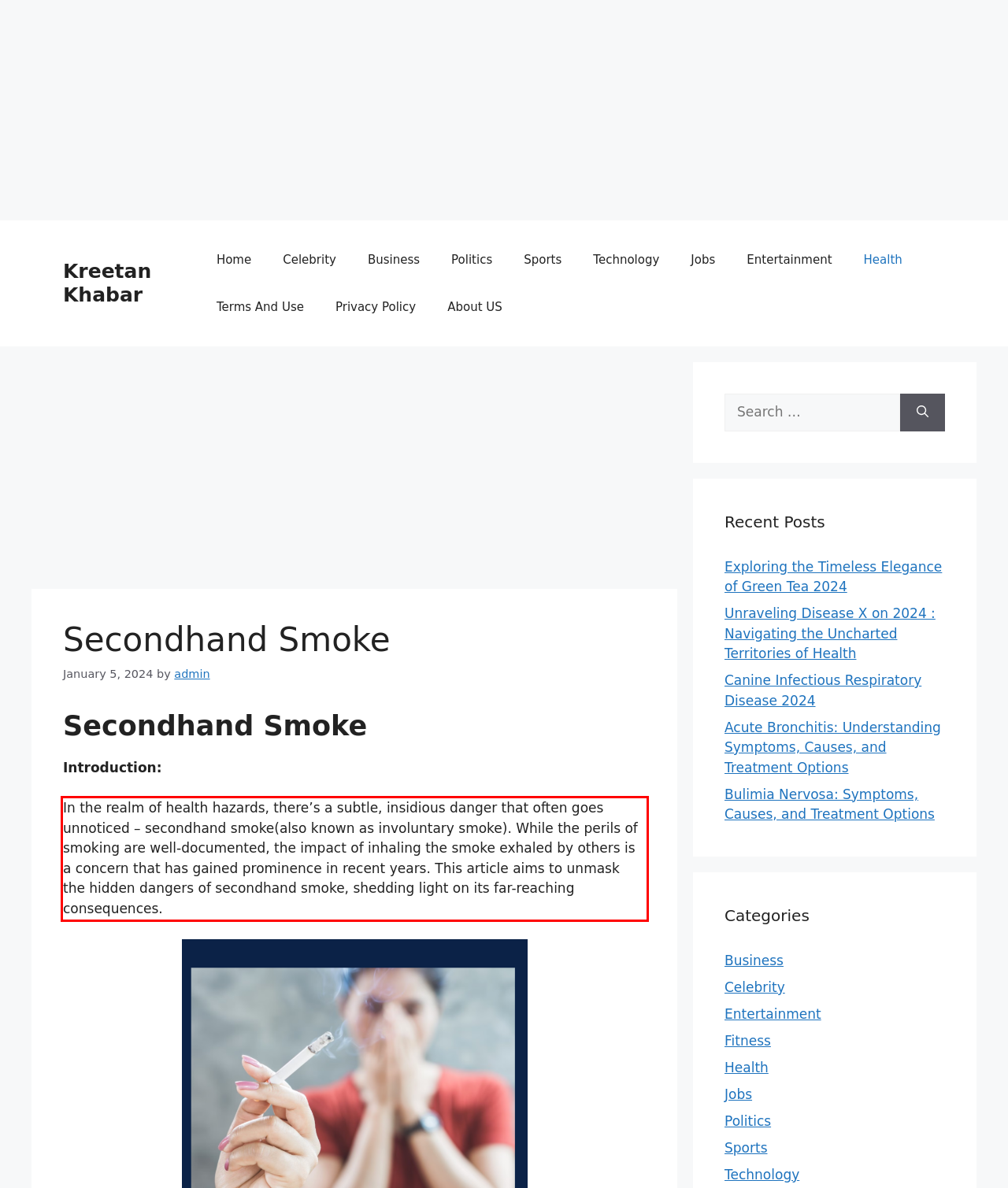Given a screenshot of a webpage, identify the red bounding box and perform OCR to recognize the text within that box.

In the realm of health hazards, there’s a subtle, insidious danger that often goes unnoticed – secondhand smoke(also known as involuntary smoke). While the perils of smoking are well-documented, the impact of inhaling the smoke exhaled by others is a concern that has gained prominence in recent years. This article aims to unmask the hidden dangers of secondhand smoke, shedding light on its far-reaching consequences.